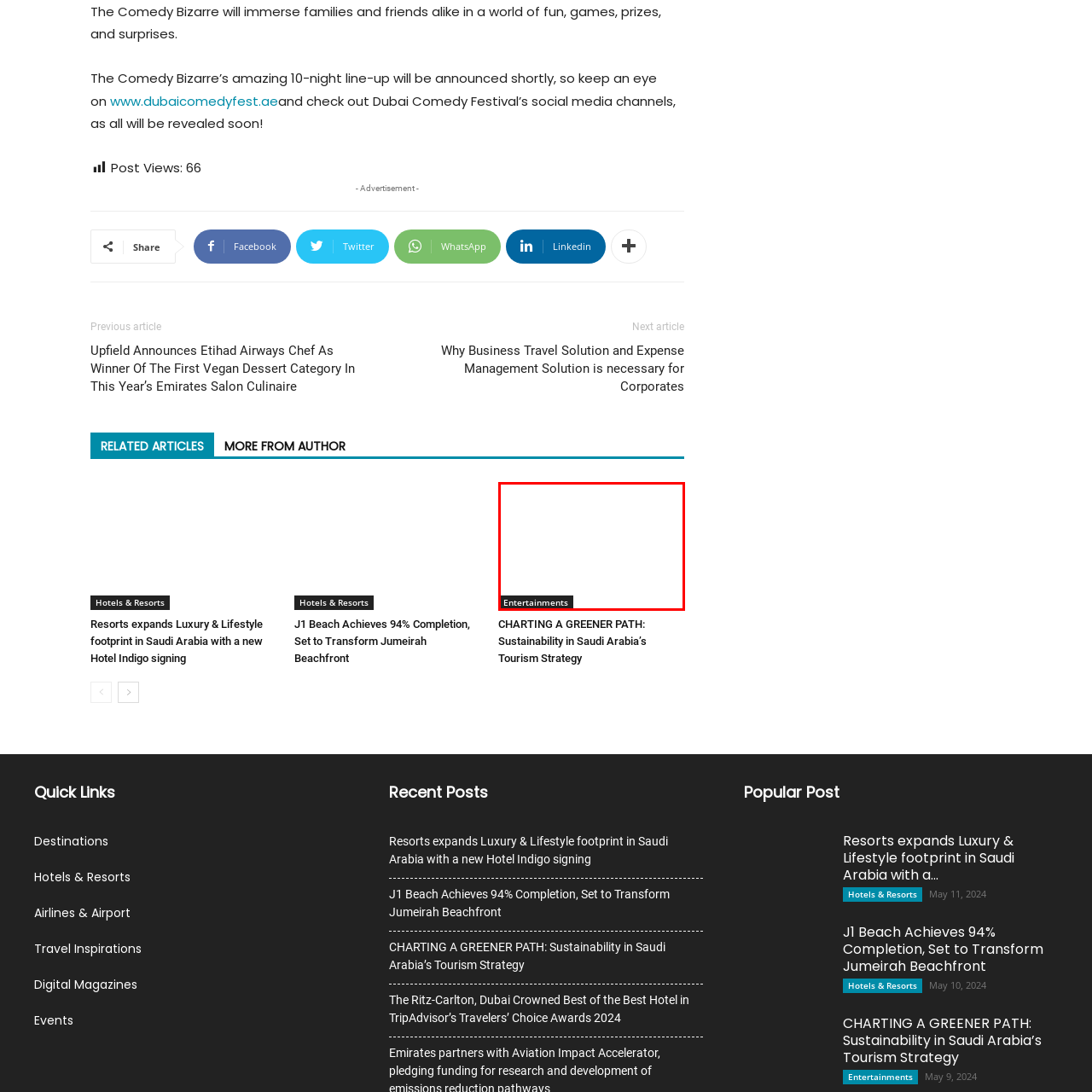Look closely at the section within the red border and give a one-word or brief phrase response to this question: 
What is the purpose of the 'Entertainments' section?

To provide information